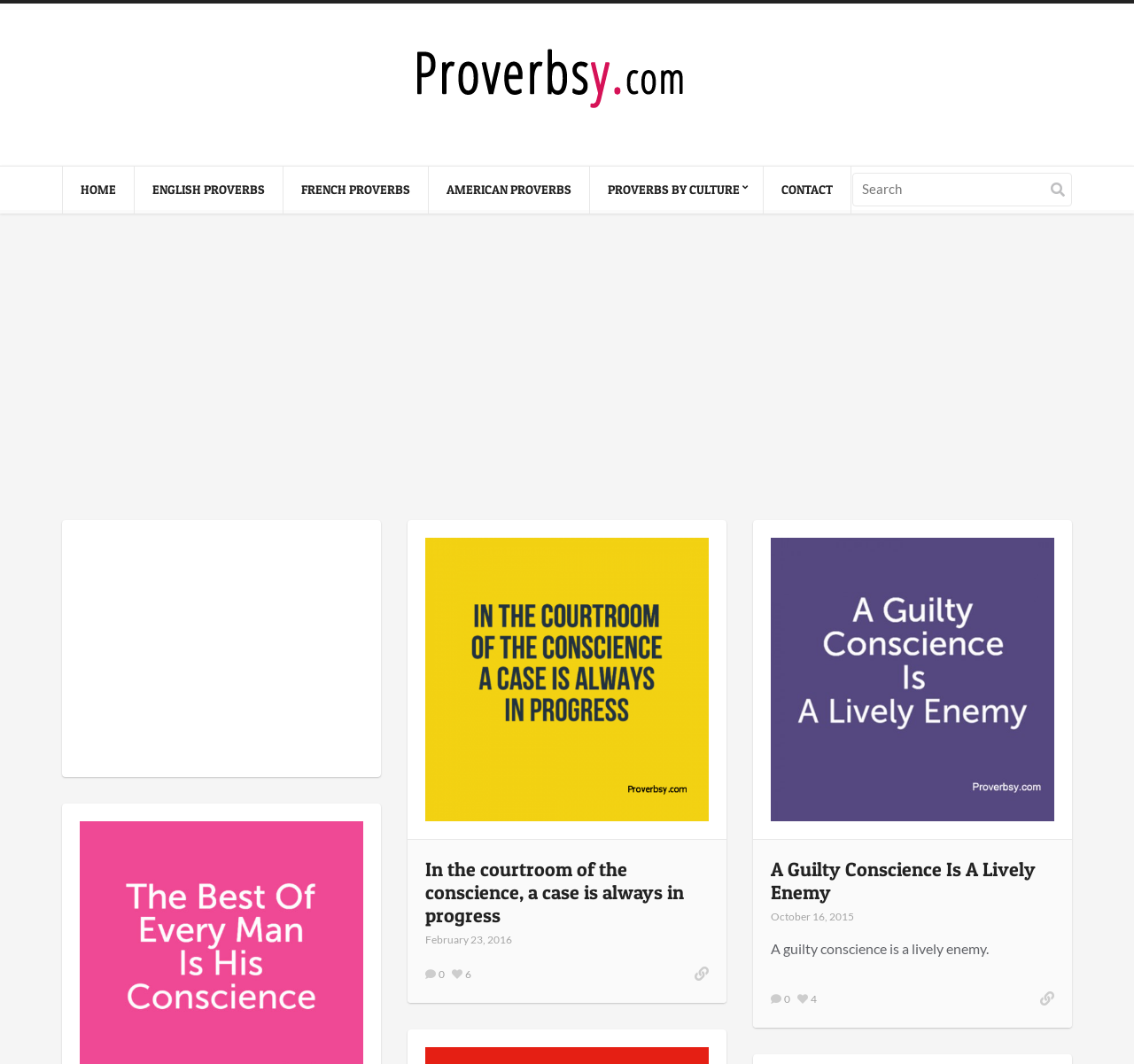Determine the bounding box coordinates of the UI element described by: "English Proverbs".

[0.119, 0.156, 0.249, 0.2]